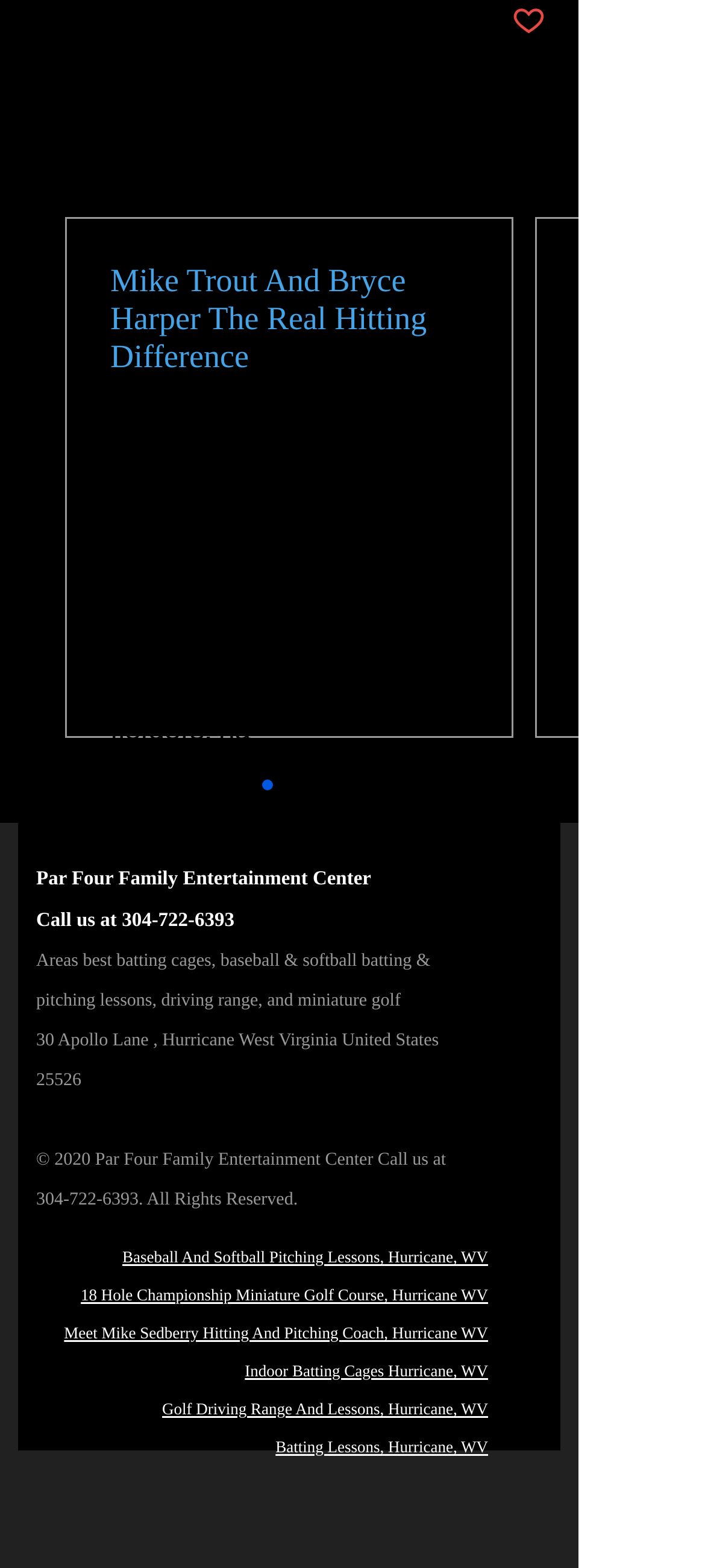Respond to the question below with a single word or phrase:
What type of activities are offered?

batting cages, baseball, softball, driving range, miniature golf